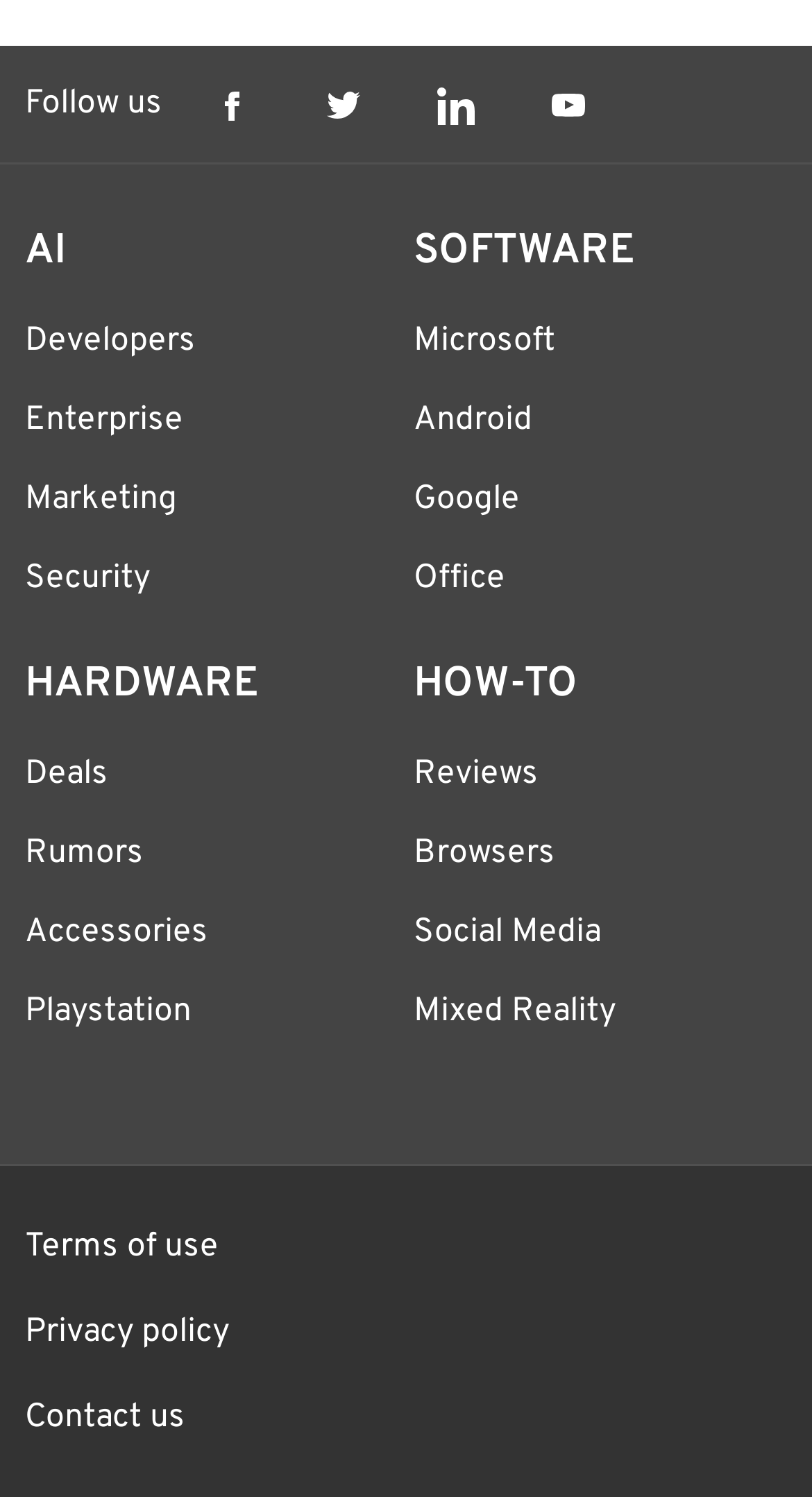Please determine the bounding box coordinates, formatted as (top-left x, top-left y, bottom-right x, bottom-right y), with all values as floating point numbers between 0 and 1. Identify the bounding box of the region described as: alt="Reflector Media Logo"

[0.547, 0.869, 0.969, 0.91]